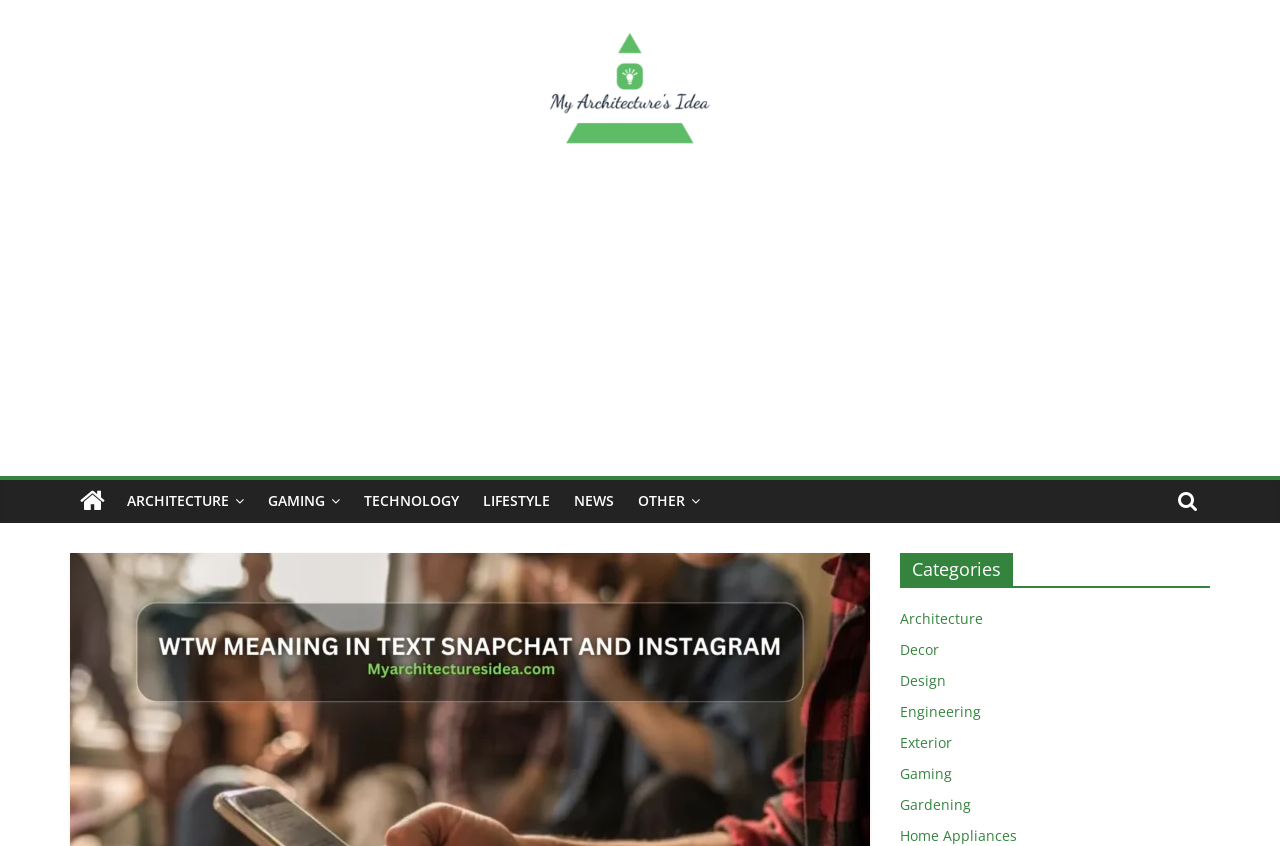Provide a short answer to the following question with just one word or phrase: What is the last link in the top navigation menu?

OTHER